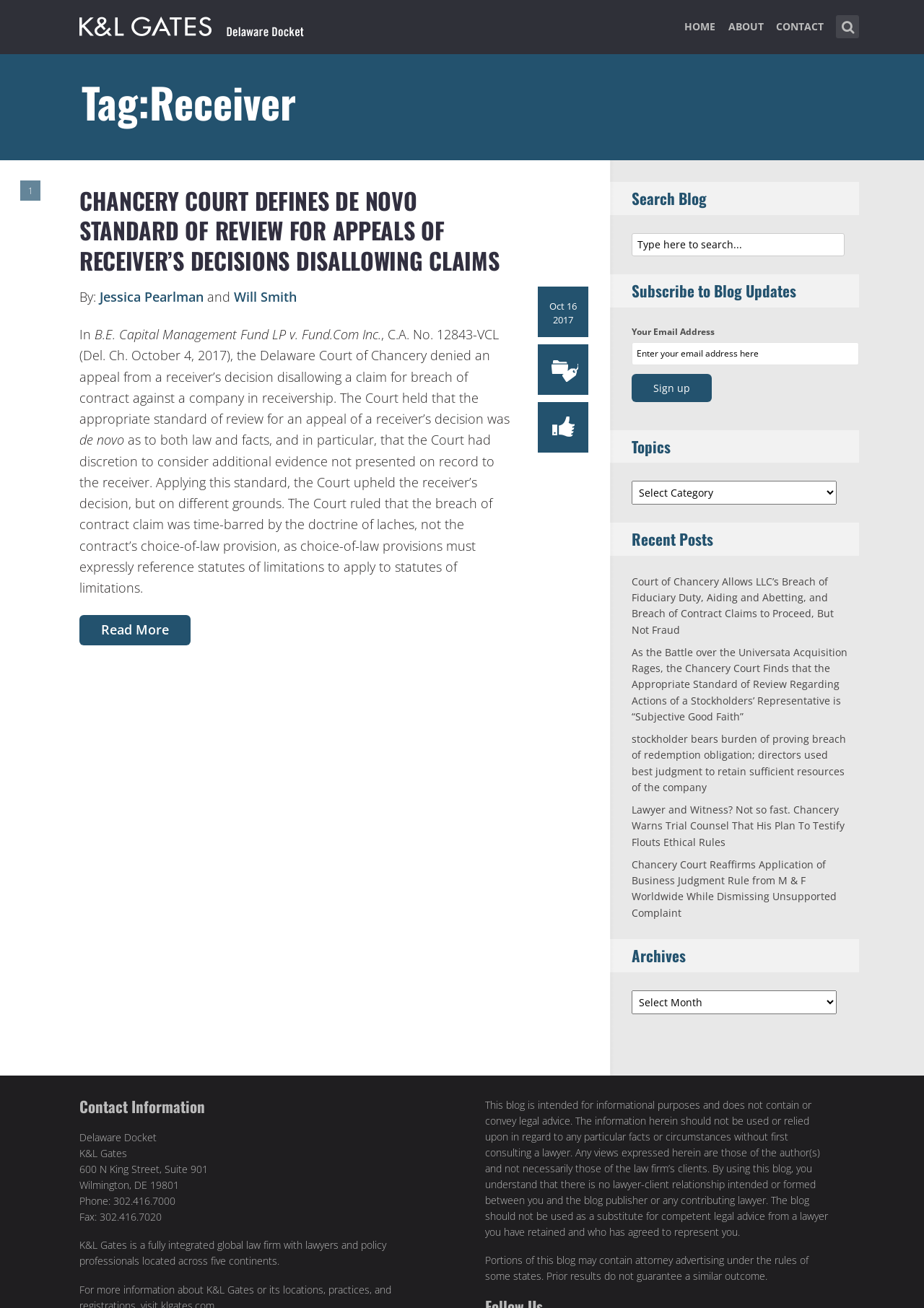Based on the element description Read More, identify the bounding box coordinates for the UI element. The coordinates should be in the format (top-left x, top-left y, bottom-right x, bottom-right y) and within the 0 to 1 range.

[0.086, 0.47, 0.206, 0.493]